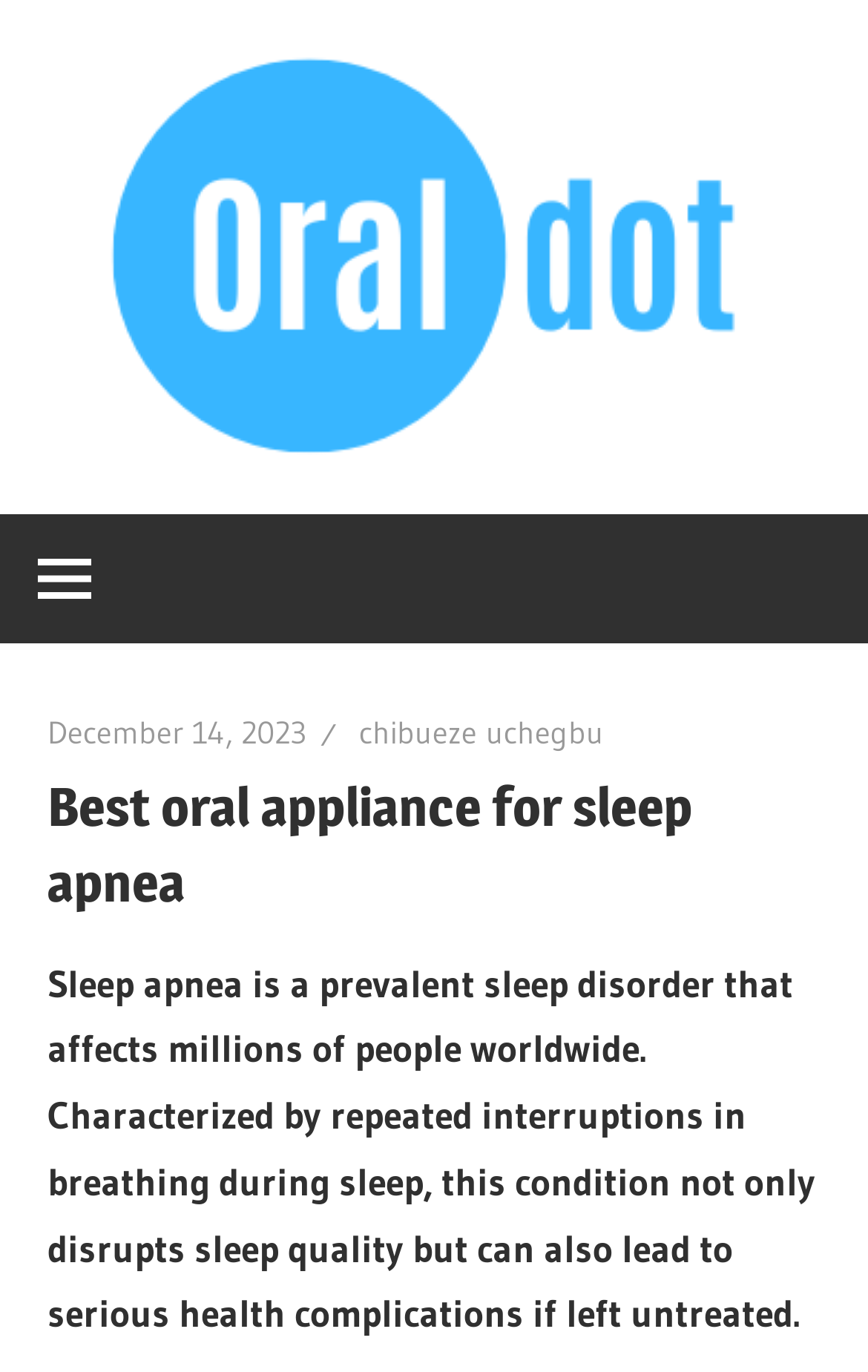Please find the top heading of the webpage and generate its text.

Best oral appliance for sleep apnea